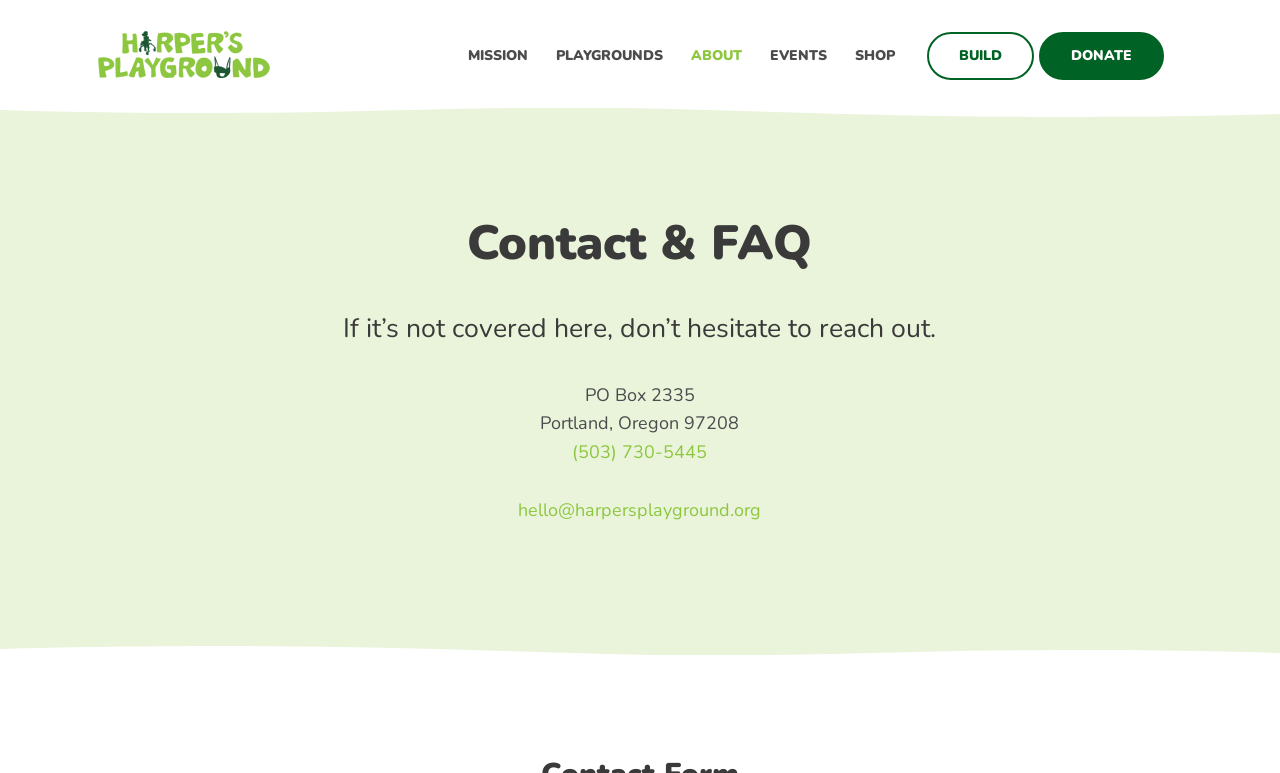Please indicate the bounding box coordinates of the element's region to be clicked to achieve the instruction: "Click the Harper’s Playground Logo". Provide the coordinates as four float numbers between 0 and 1, i.e., [left, top, right, bottom].

[0.077, 0.052, 0.211, 0.083]